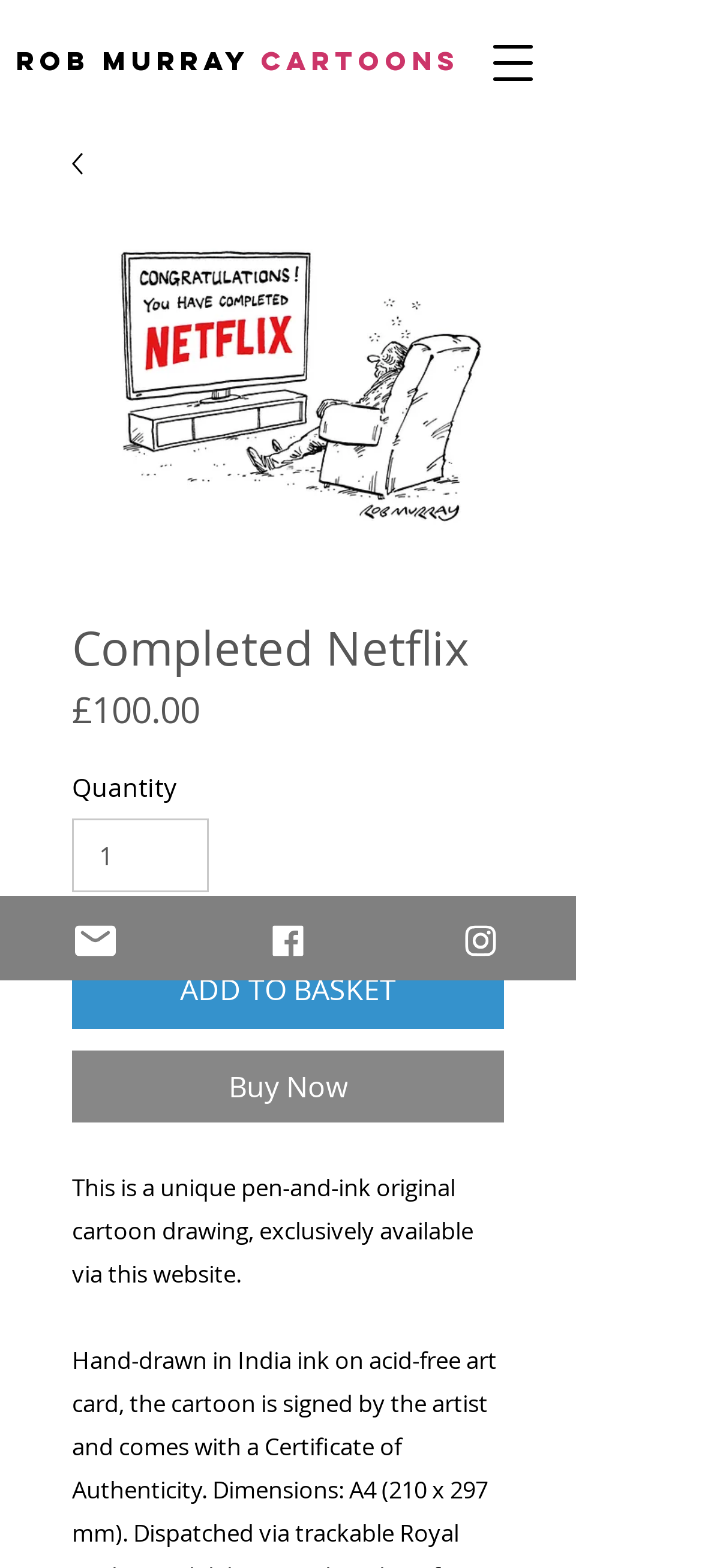Please respond to the question using a single word or phrase:
How many items can be added to the basket at once?

1